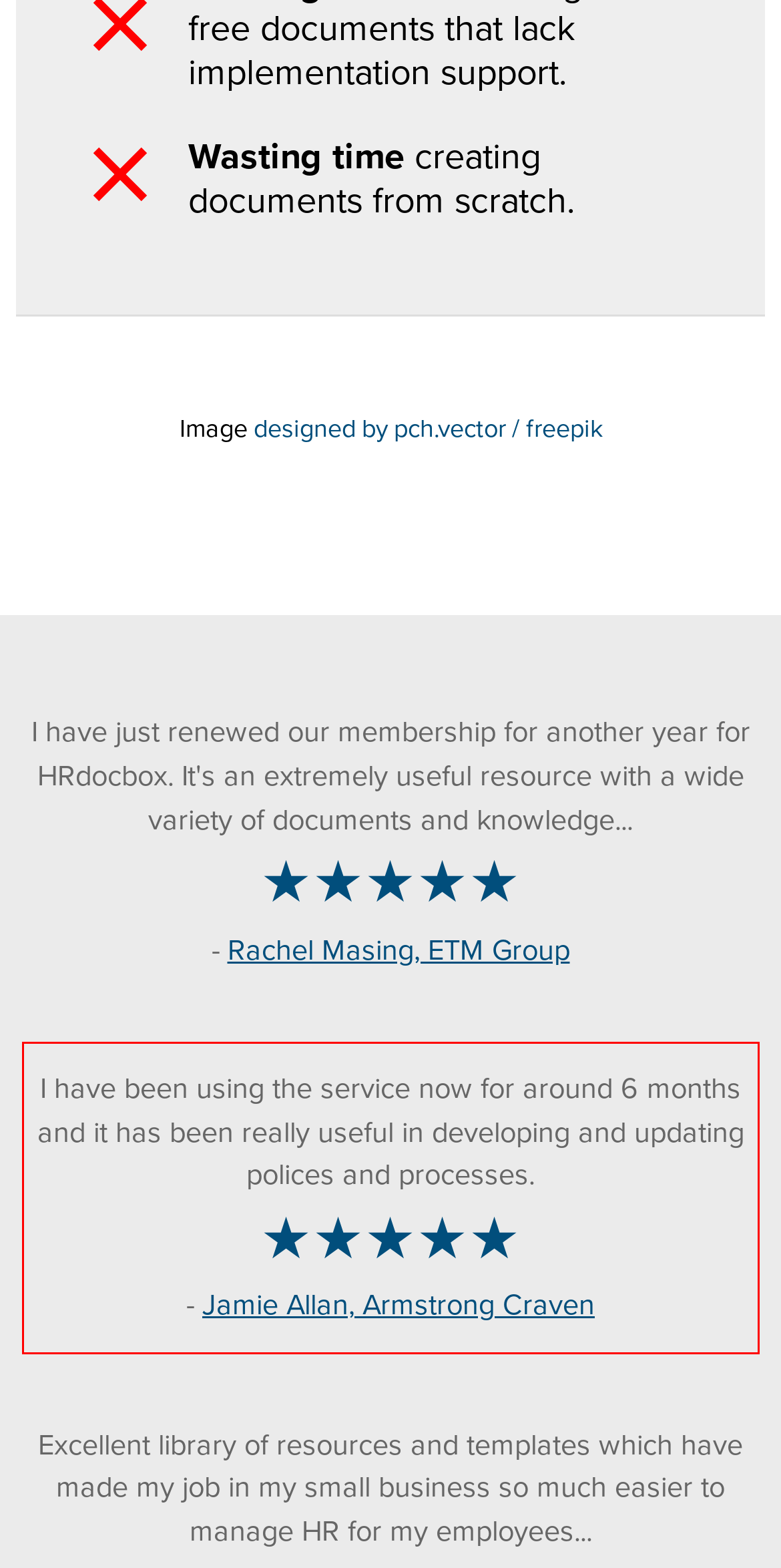In the screenshot of the webpage, find the red bounding box and perform OCR to obtain the text content restricted within this red bounding box.

I have been using the service now for around 6 months and it has been really useful in developing and updating polices and processes. ★★★★★ - Jamie Allan, Armstrong Craven